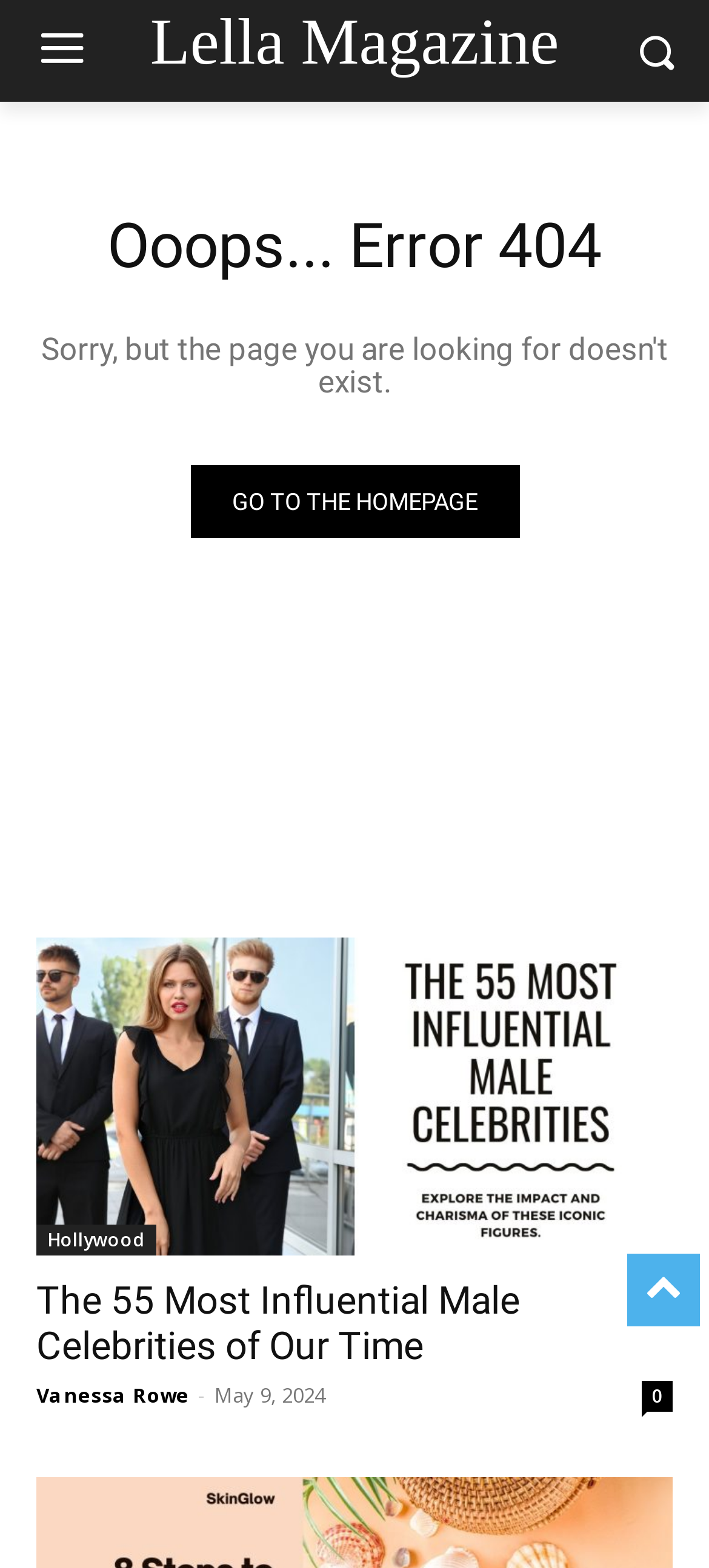Respond to the following query with just one word or a short phrase: 
How many links are there on this page?

7